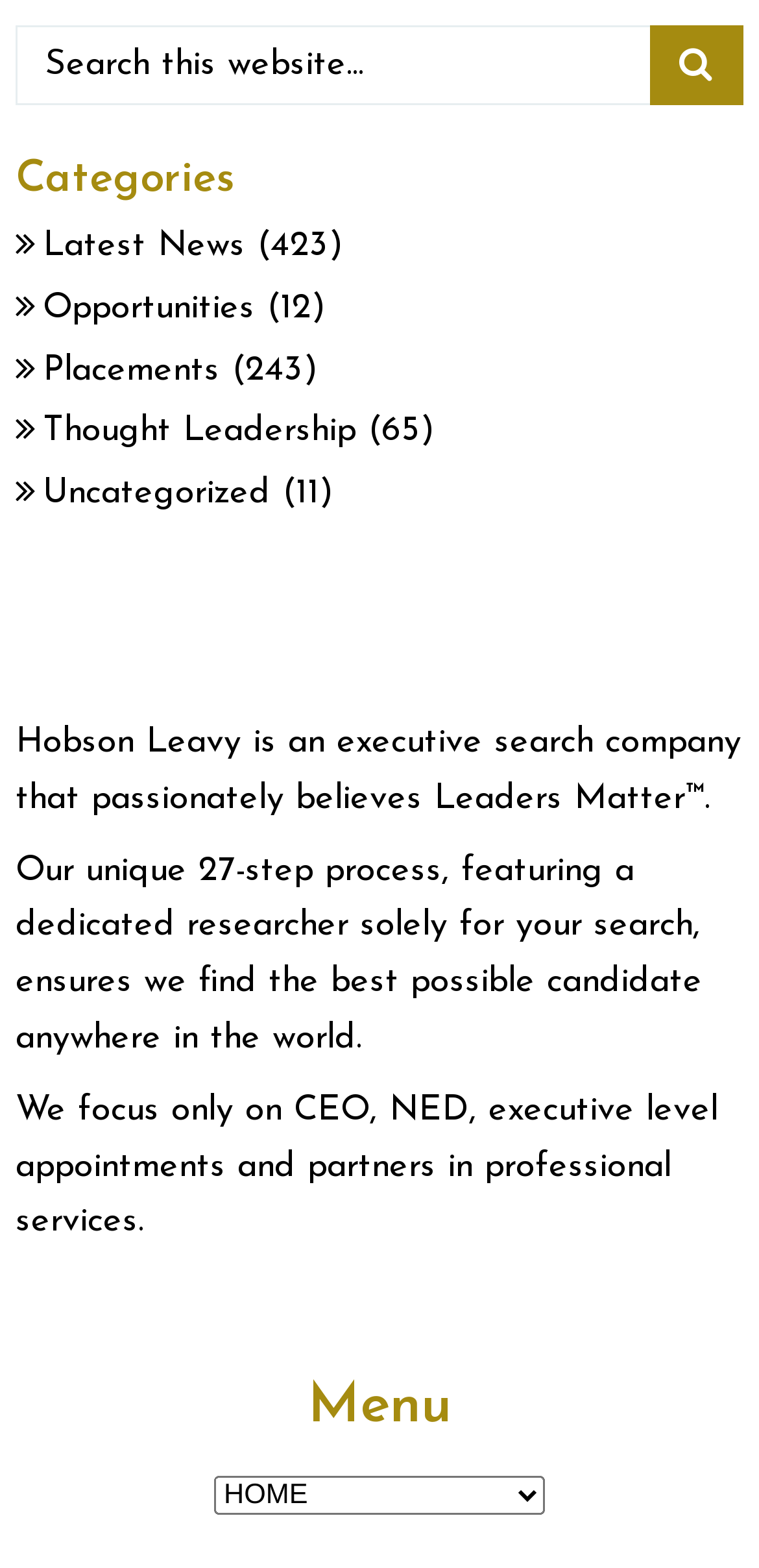Determine the bounding box for the UI element described here: "Thought Leadership".

[0.056, 0.257, 0.979, 0.287]